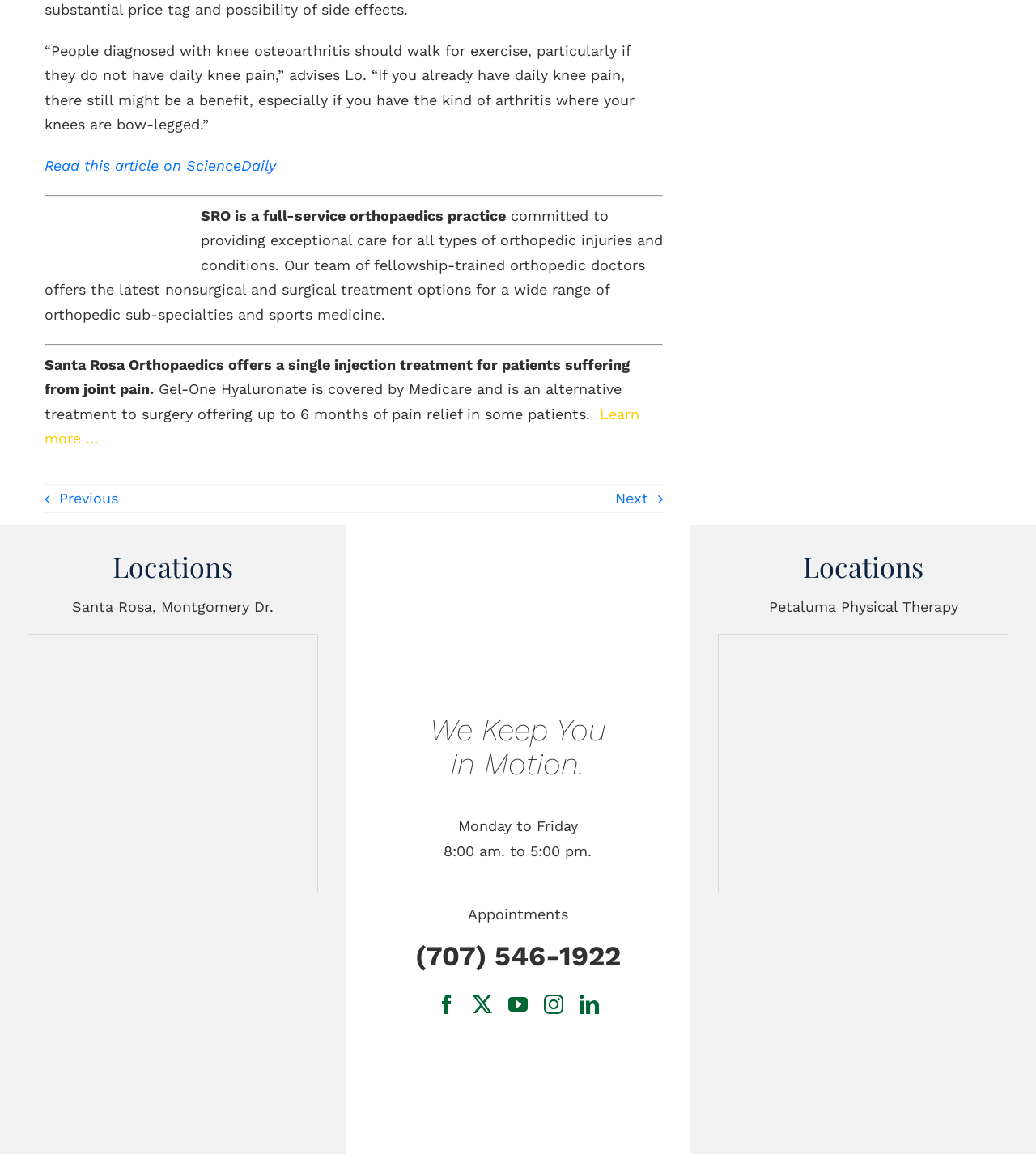How many locations does Santa Rosa Orthopaedics have?
Based on the visual, give a brief answer using one word or a short phrase.

at least 2